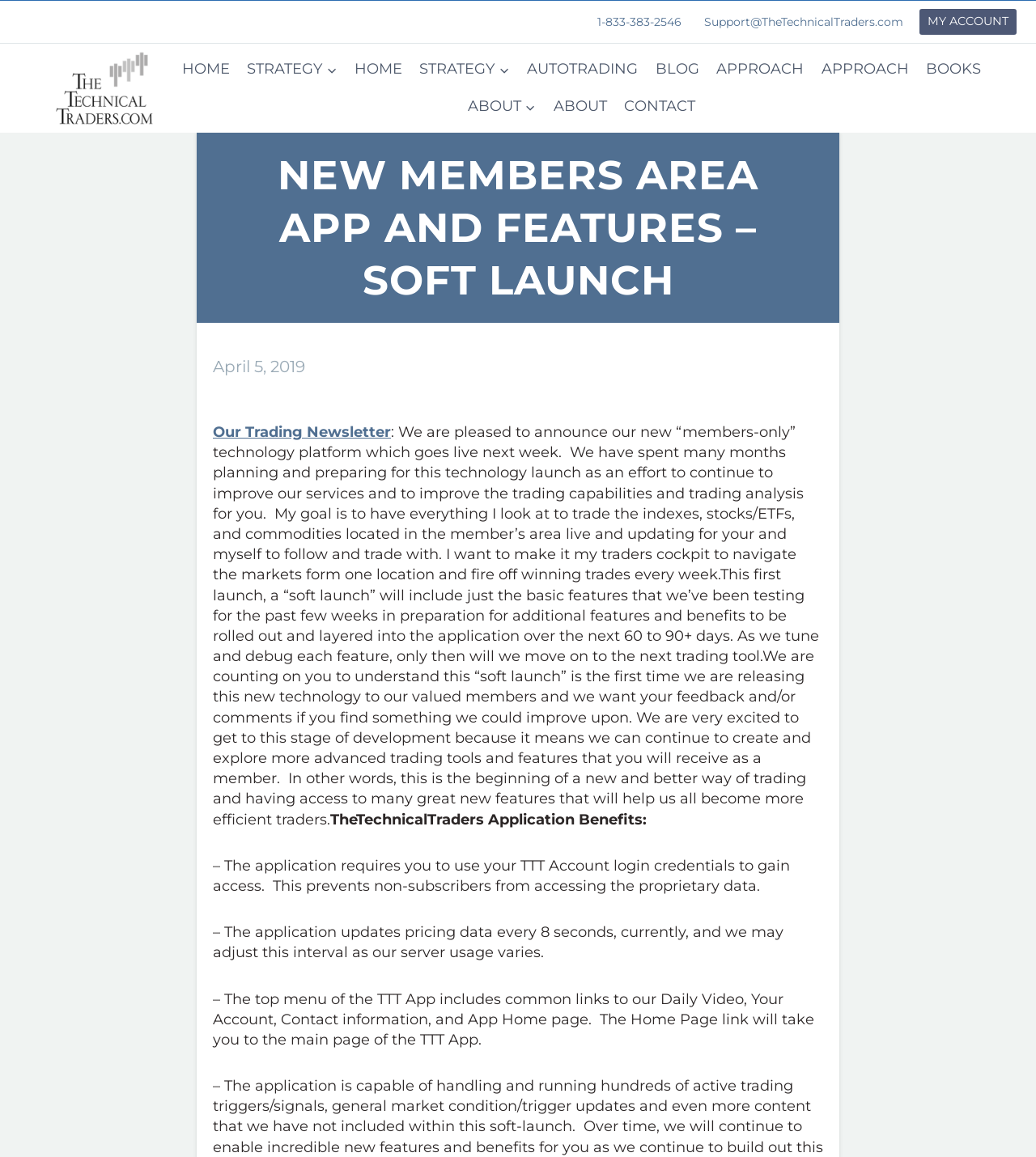Find the bounding box coordinates of the element I should click to carry out the following instruction: "Call the phone number".

[0.566, 0.013, 0.666, 0.025]